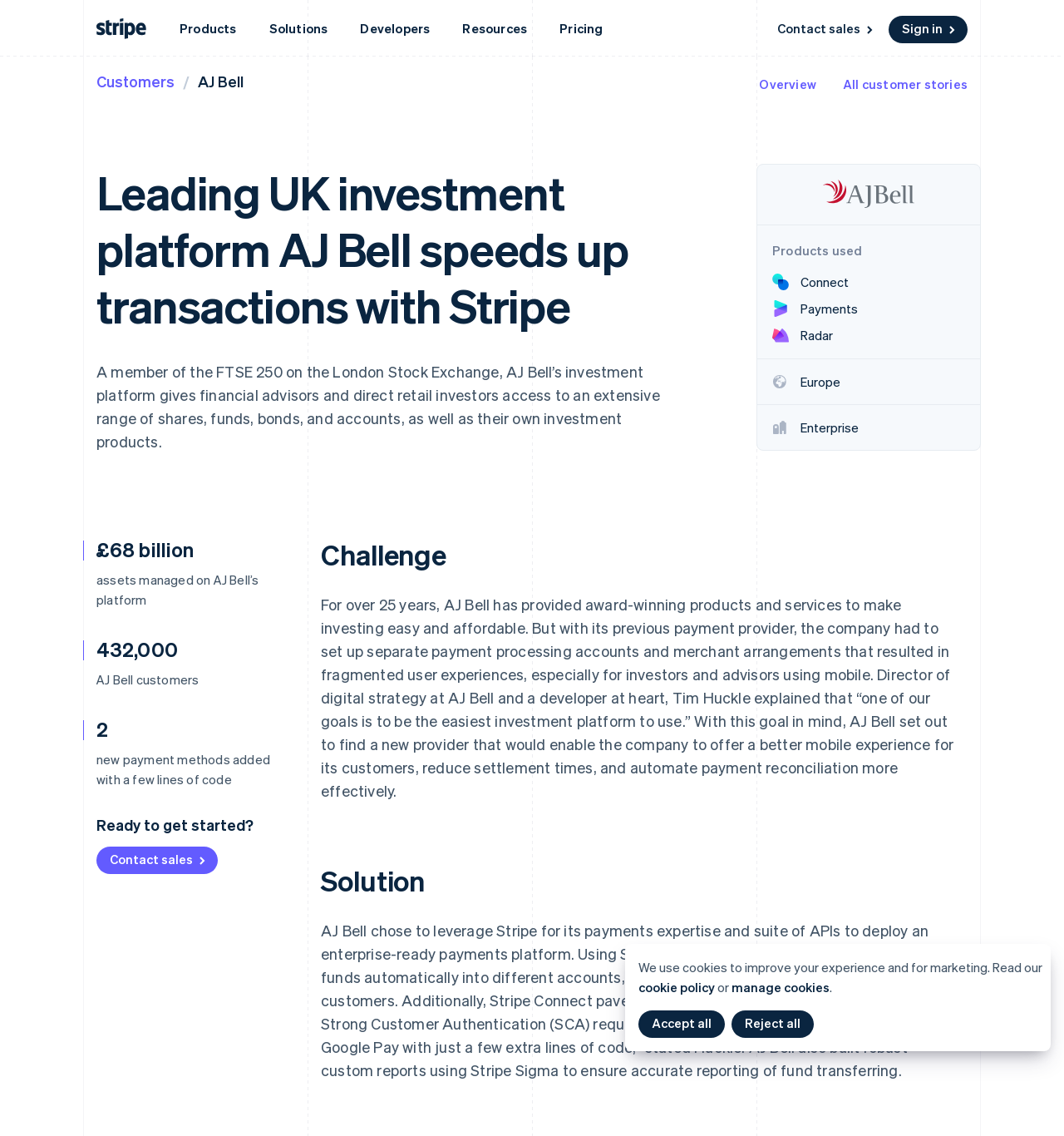Identify the bounding box for the described UI element: "Identity Identity Online identity verification".

[0.153, 0.251, 0.325, 0.279]